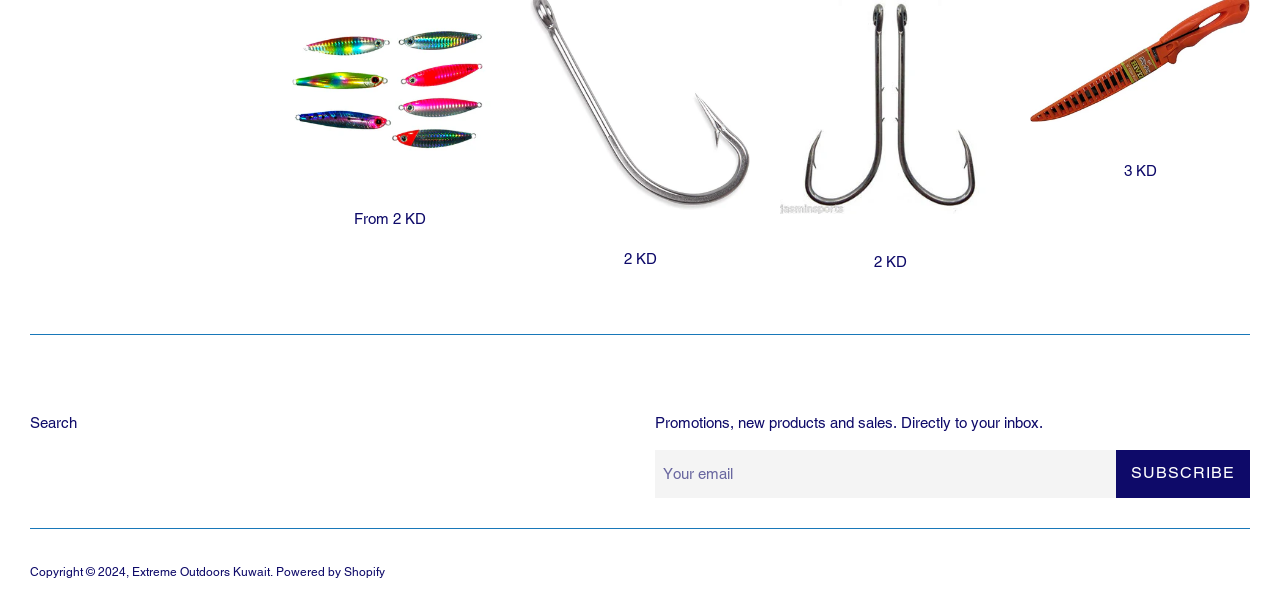Identify and provide the bounding box coordinates of the UI element described: "Extreme Outdoors Kuwait". The coordinates should be formatted as [left, top, right, bottom], with each number being a float between 0 and 1.

[0.103, 0.921, 0.211, 0.944]